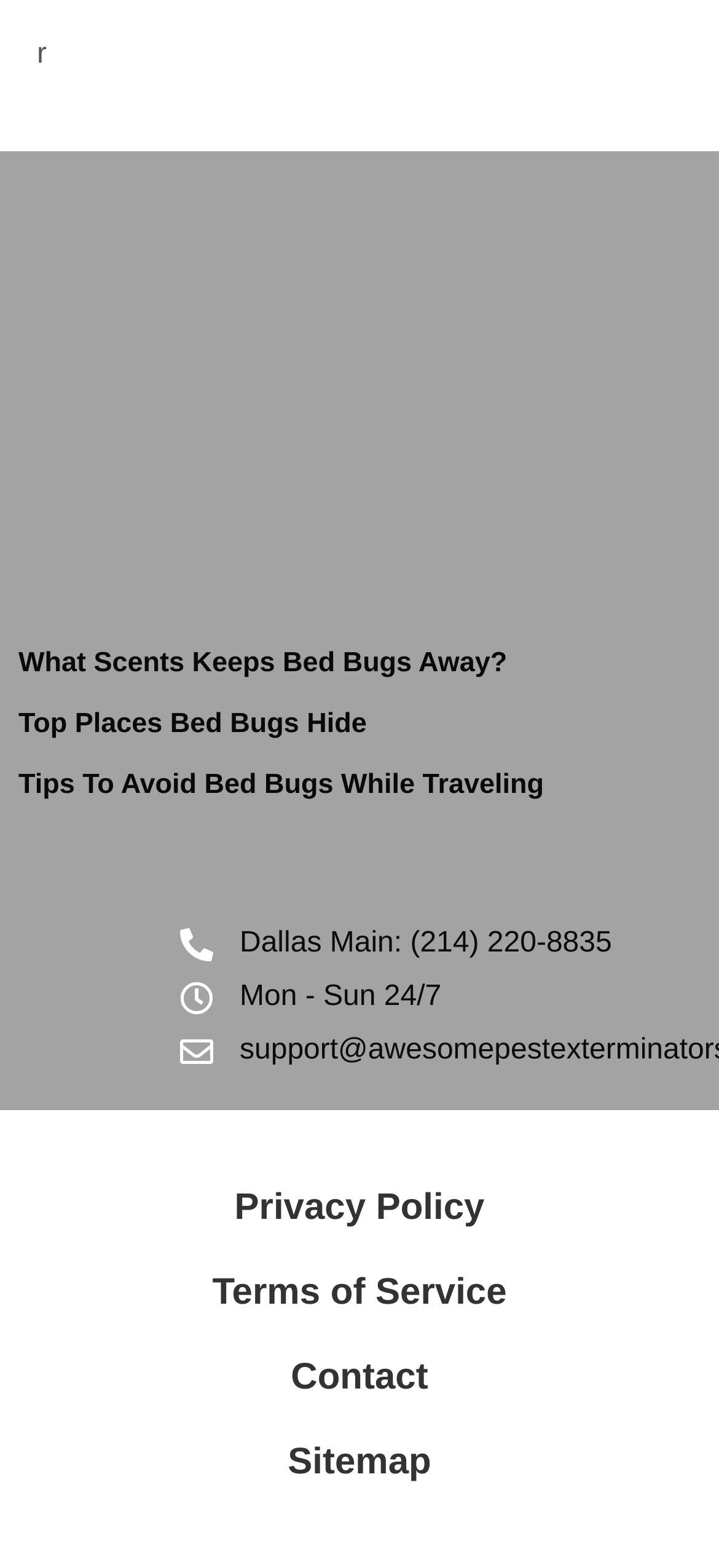Please identify the bounding box coordinates of the clickable area that will allow you to execute the instruction: "Click the 'Tips To Avoid Bed Bugs While Traveling' link".

[0.026, 0.49, 0.756, 0.51]